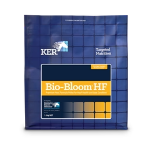What is the primary focus of Bio-Bloom HF?
Using the details shown in the screenshot, provide a comprehensive answer to the question.

The product 'Bio-Bloom HF' is a specialized nutritional supplement designed for horses, emphasizing hoof health and coat condition, which is highlighted on the label of the product packaging.